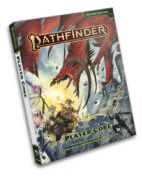Describe all the elements visible in the image meticulously.

The image features the cover of the "Pathfinder Player Core Remastered, Pocket Edition" rulebook, a vital resource for players diving into the world of Pathfinder Second Edition. The cover art vividly depicts a dynamic scene filled with fantastical elements, showcasing a variety of characters and creatures engaged in an epic confrontation, emphasizing the game's rich storytelling and adventure possibilities. This 464-page softcover edition combines the same content as the standard version but is designed for portability and ease of use during gameplay. Players can explore eight ancestries, character classes, and countless spells and feats, making it an essential tool for crafting unique characters ready for thrilling adventures. The pocket edition not only makes the game more accessible but also incorporates valuable updates and feedback from the community, ensuring an engaging experience for both new and seasoned players alike.